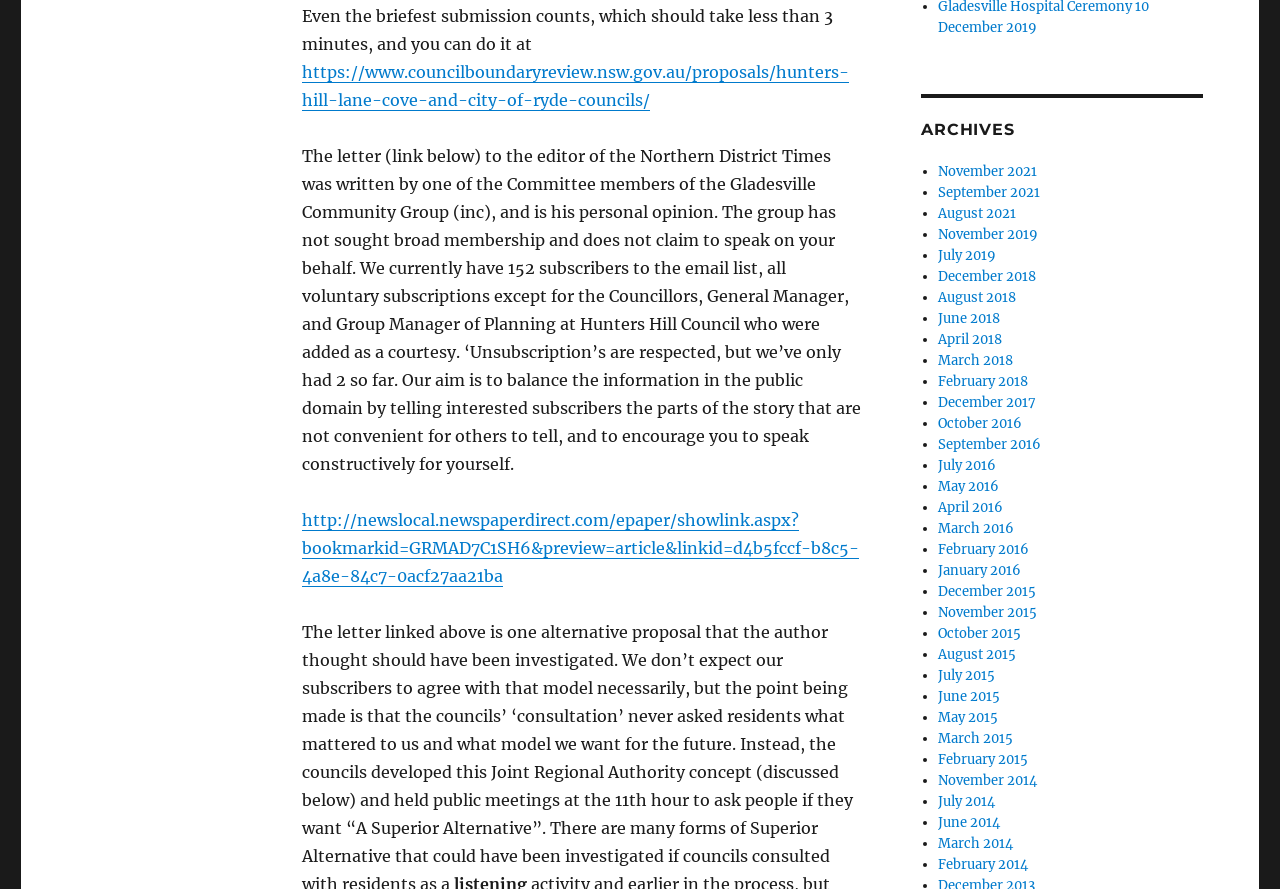Please specify the coordinates of the bounding box for the element that should be clicked to carry out this instruction: "Read the letter to the editor of the Northern District Times". The coordinates must be four float numbers between 0 and 1, formatted as [left, top, right, bottom].

[0.236, 0.573, 0.671, 0.659]